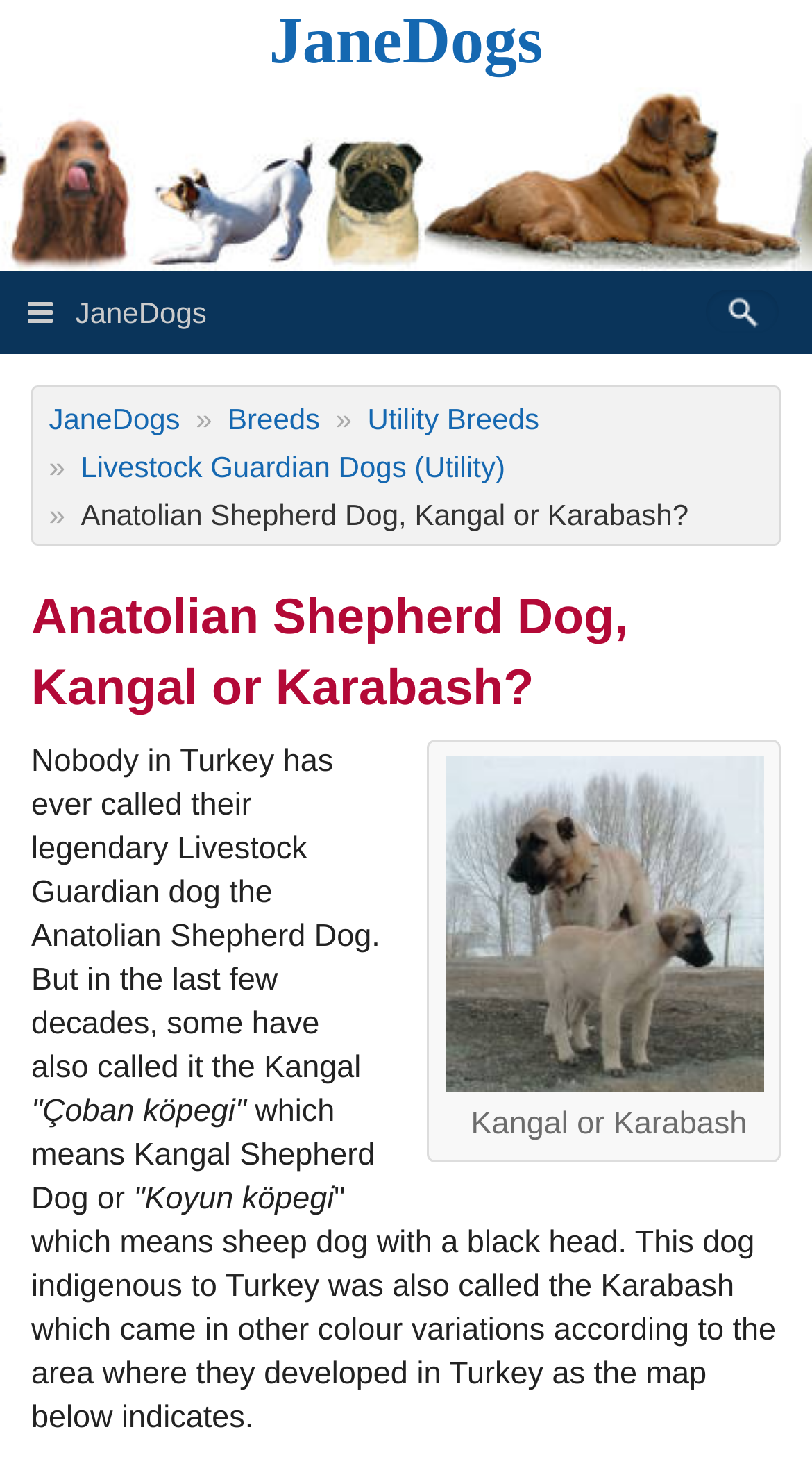Refer to the image and offer a detailed explanation in response to the question: What is the name of the section that contains the link to this page?

The link to this page is located in the section 'Livestock Guardian Dogs (Utility)', which is a category of breeds. This section contains links to various breeds, including the Anatolian Shepherd Dog.